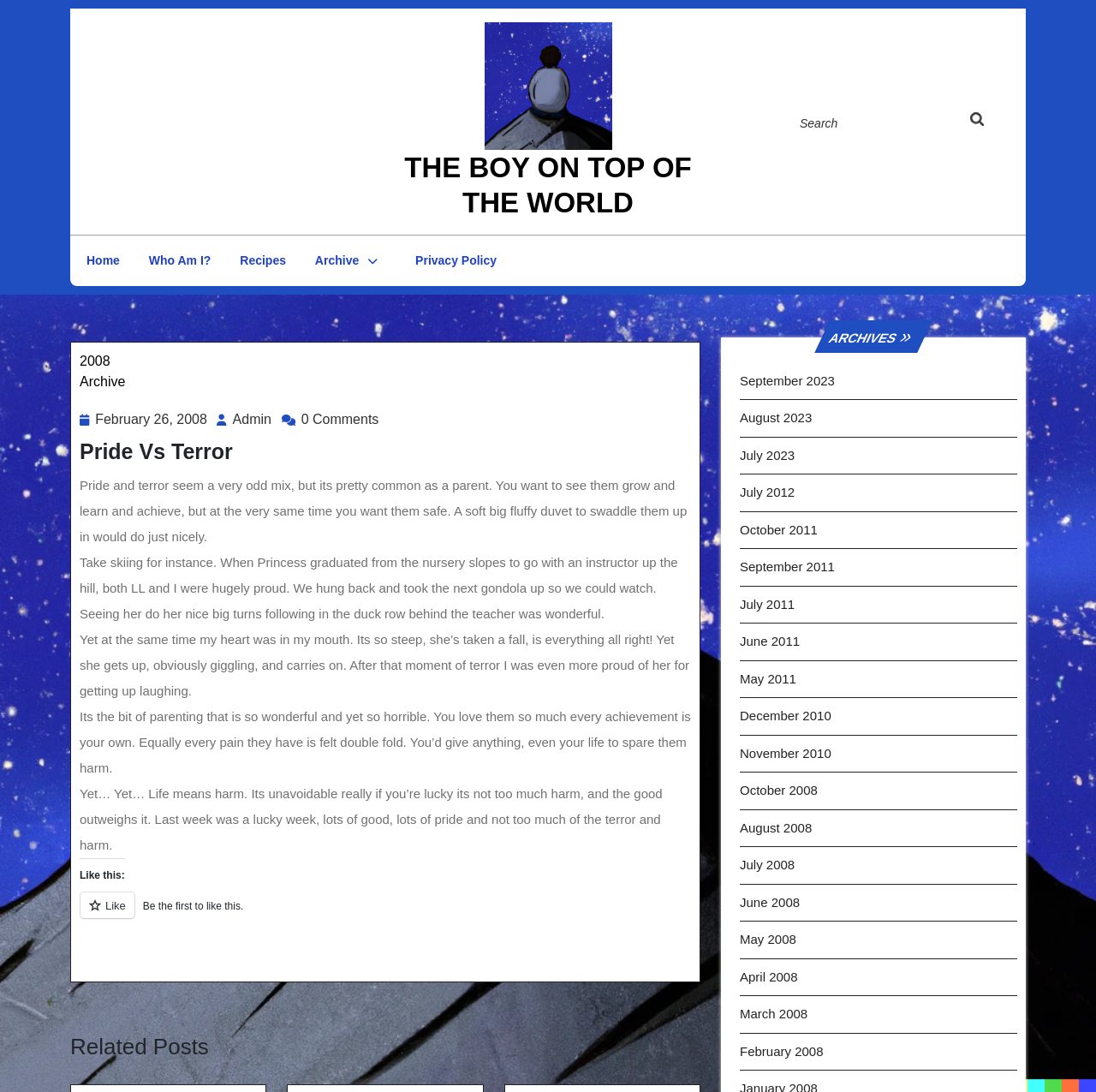Extract the main heading from the webpage content.

Pride Vs Terror